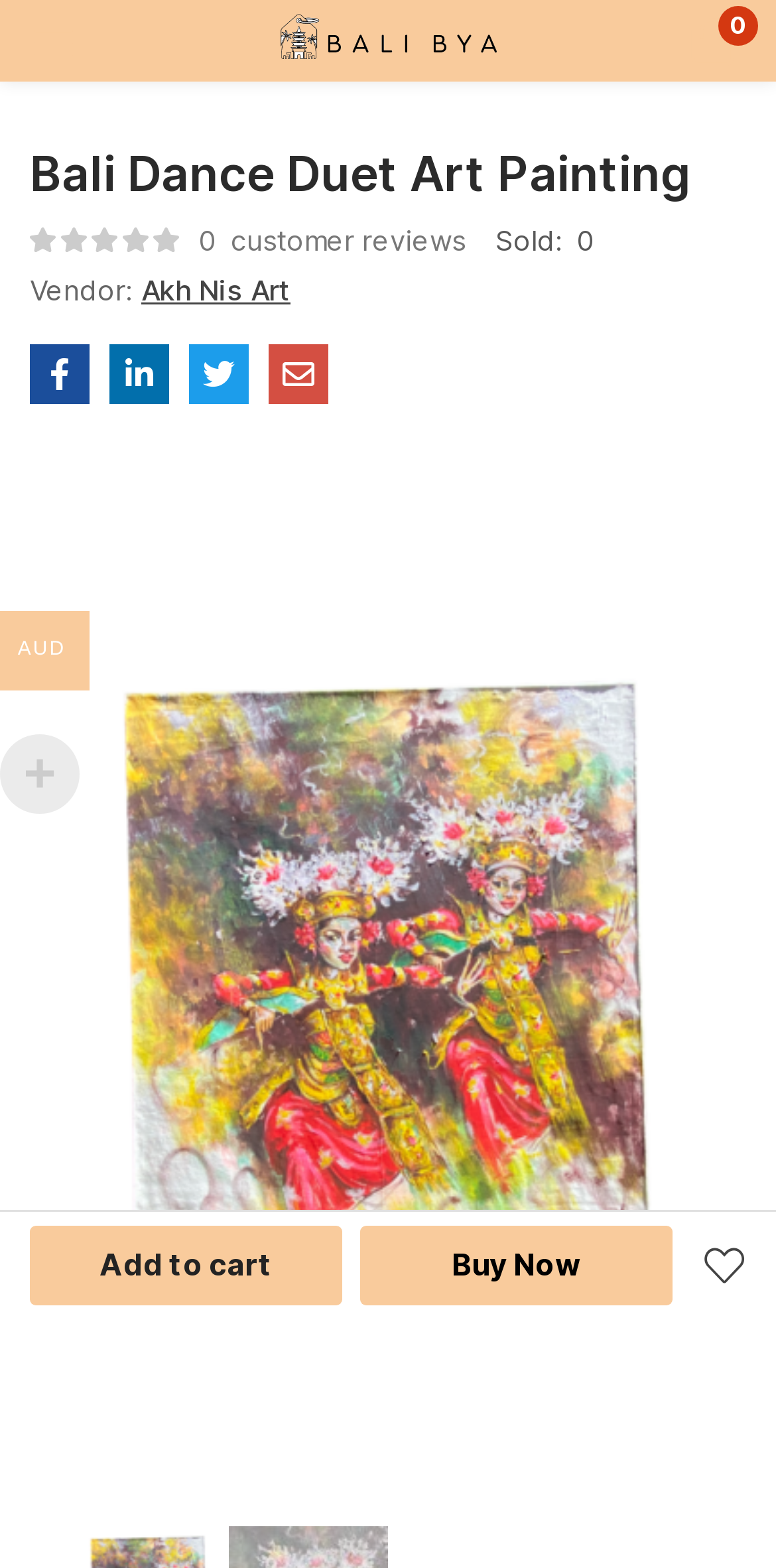Kindly determine the bounding box coordinates for the clickable area to achieve the given instruction: "Click on the link to iSiteTV".

None